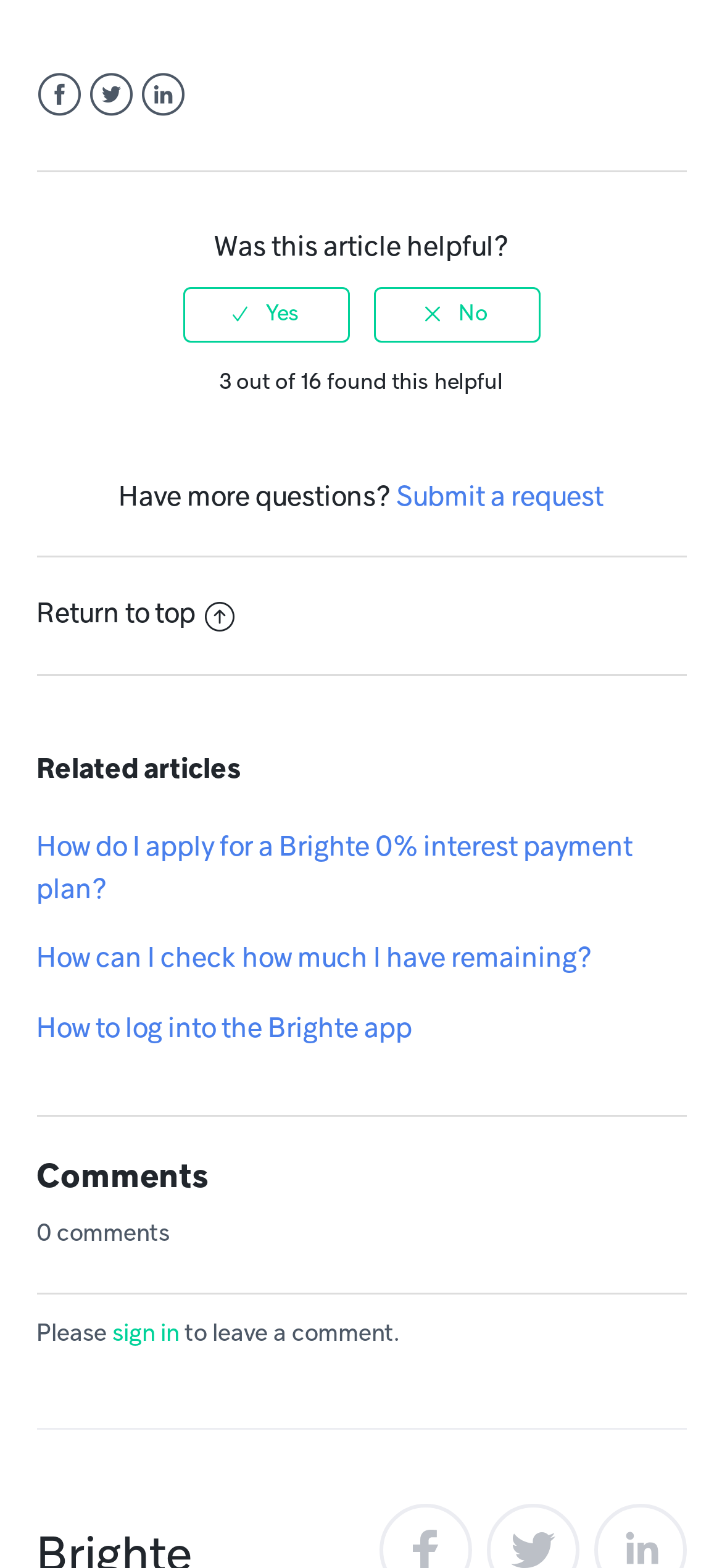Locate the bounding box coordinates of the element that should be clicked to execute the following instruction: "Sign in to leave a comment".

[0.155, 0.844, 0.247, 0.859]